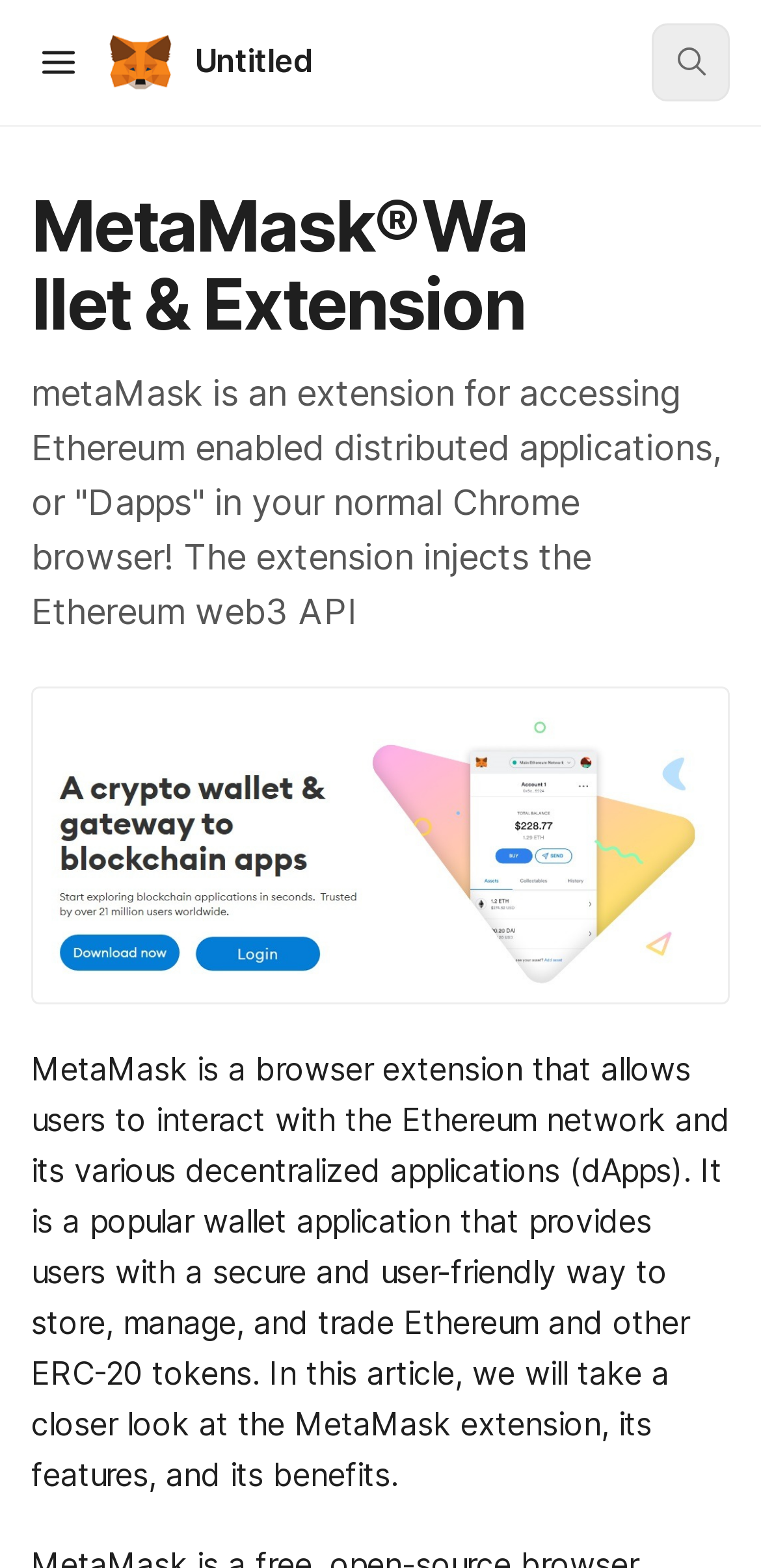Can you find the bounding box coordinates for the UI element given this description: "Untitled"? Provide the coordinates as four float numbers between 0 and 1: [left, top, right, bottom].

[0.144, 0.02, 0.41, 0.06]